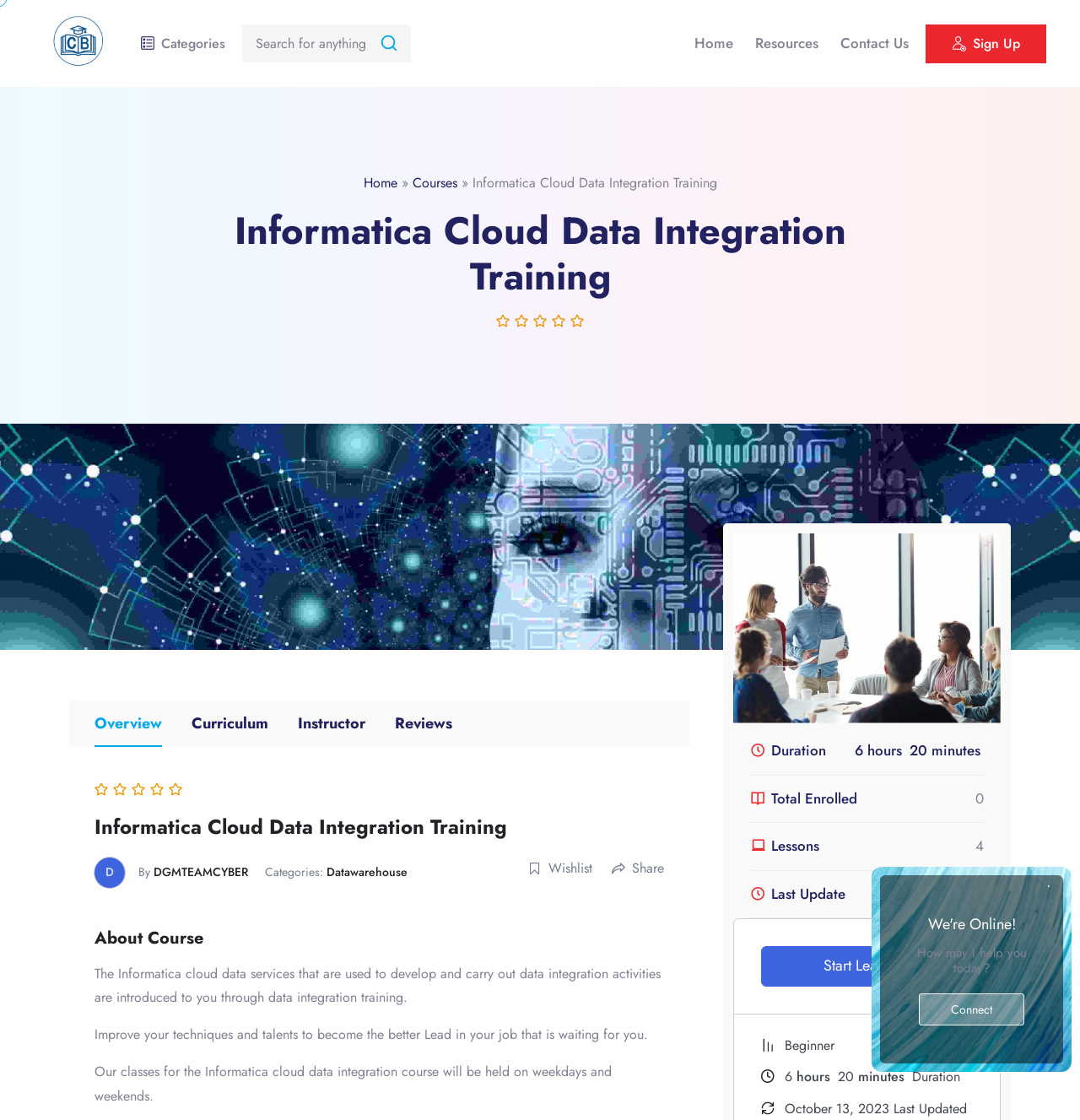Find the bounding box coordinates for the element that must be clicked to complete the instruction: "Search for anything". The coordinates should be four float numbers between 0 and 1, indicated as [left, top, right, bottom].

[0.224, 0.022, 0.38, 0.056]